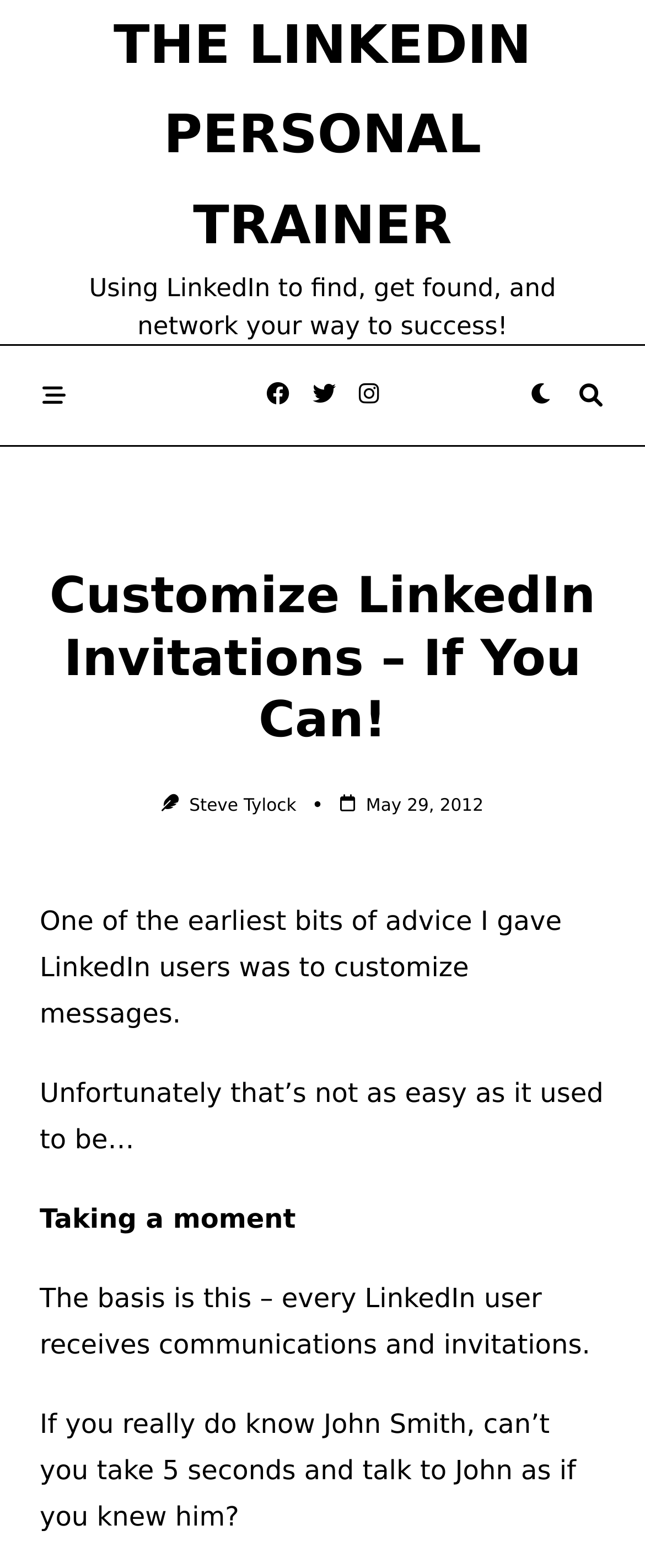Determine the primary headline of the webpage.

Customize LinkedIn Invitations – If You Can!